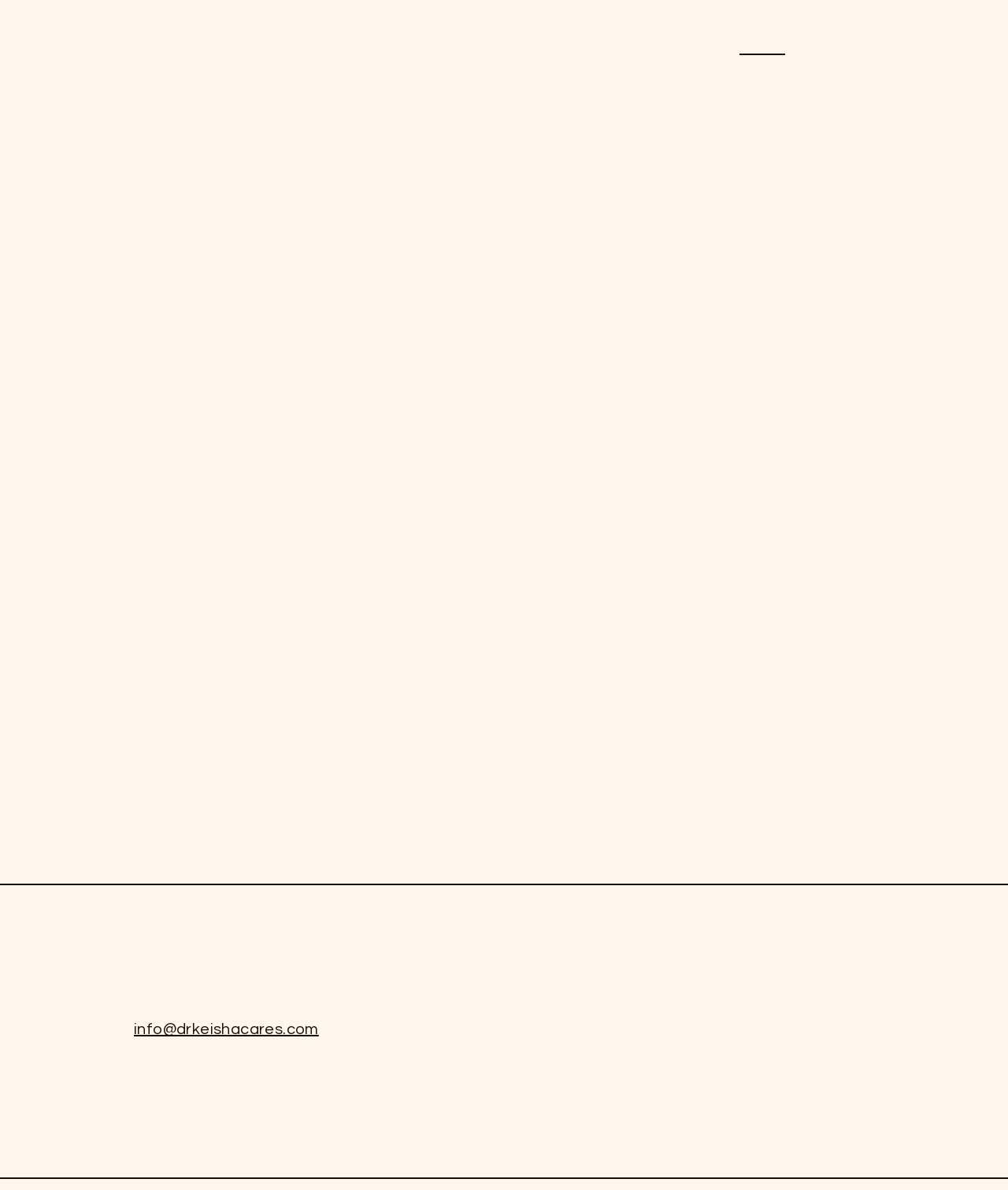What is the name of the mindset coach?
Refer to the image and respond with a one-word or short-phrase answer.

Dr. Keisha